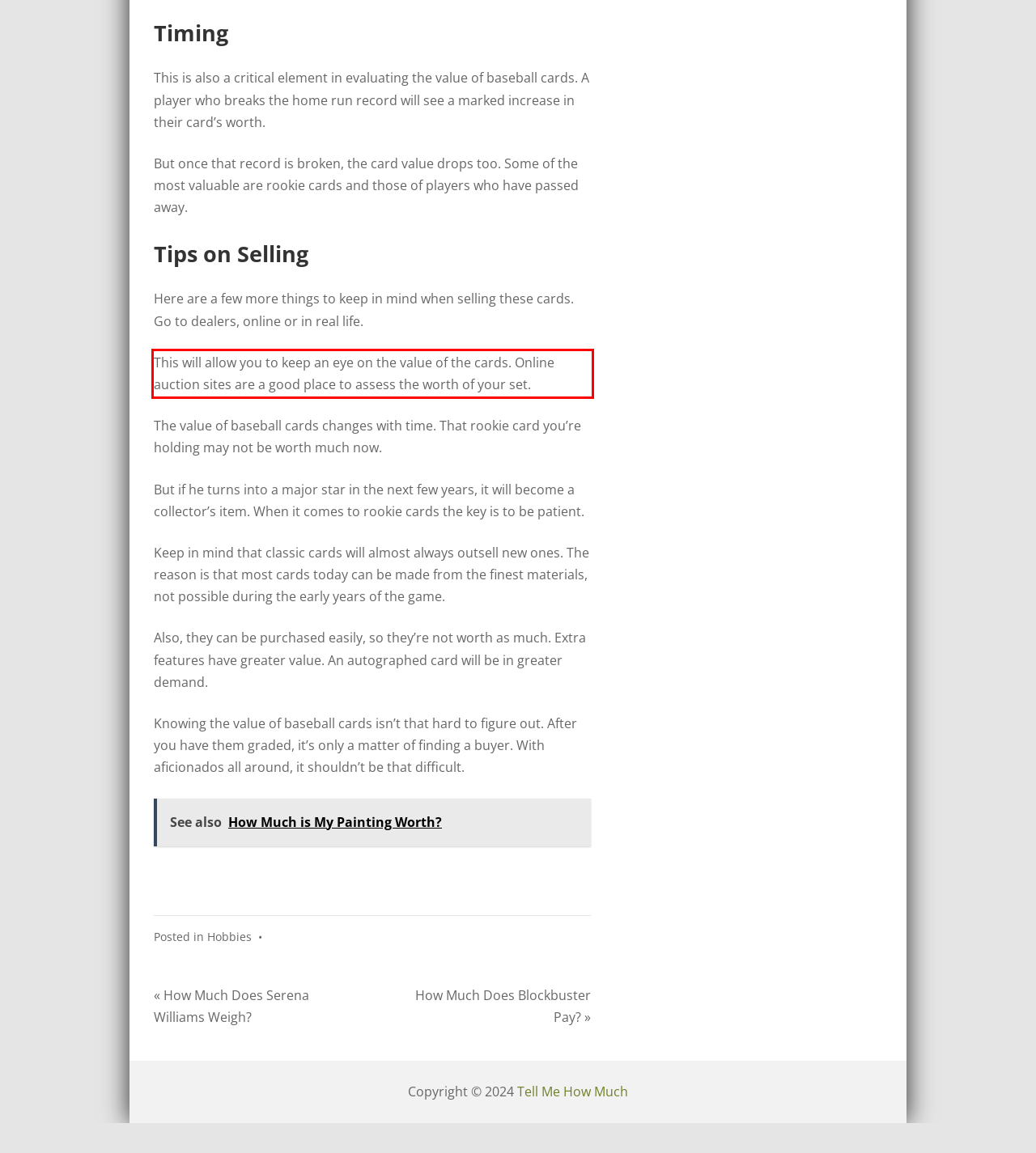Identify and transcribe the text content enclosed by the red bounding box in the given screenshot.

This will allow you to keep an eye on the value of the cards. Online auction sites are a good place to assess the worth of your set.